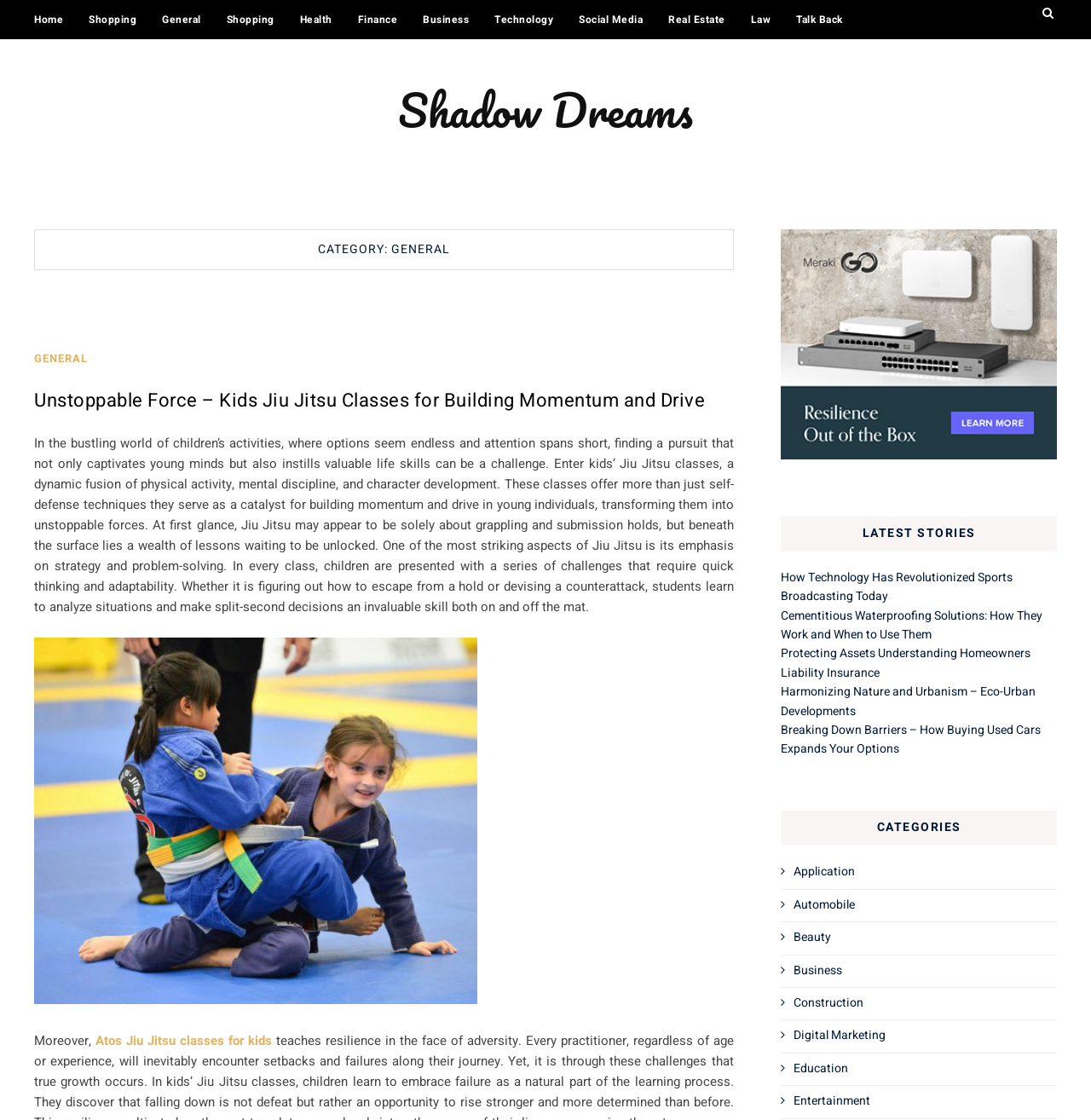Locate the bounding box coordinates of the area that needs to be clicked to fulfill the following instruction: "Browse the latest stories". The coordinates should be in the format of four float numbers between 0 and 1, namely [left, top, right, bottom].

[0.716, 0.461, 0.969, 0.492]